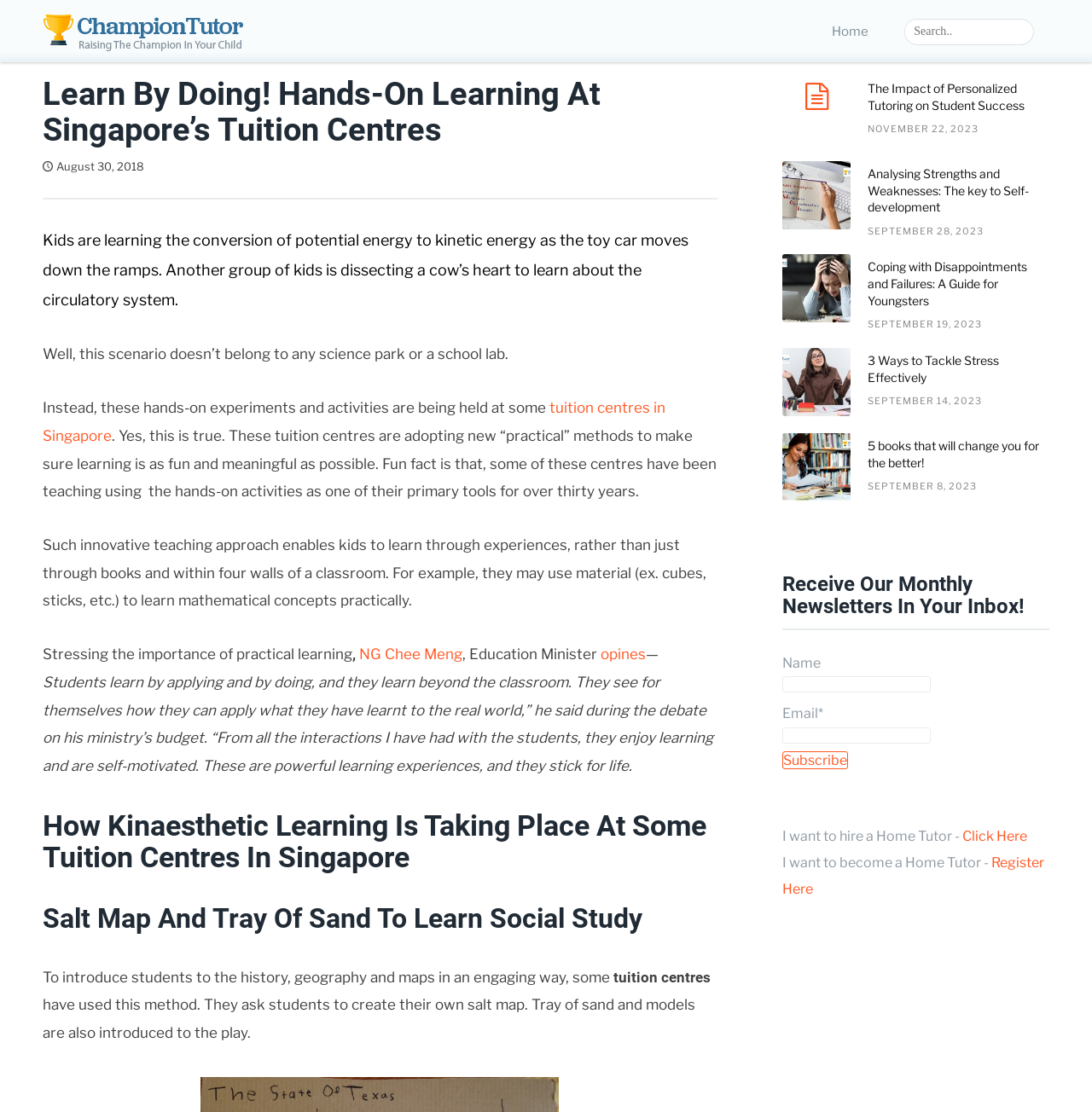Identify the bounding box coordinates of the HTML element based on this description: "name="submit"".

[0.911, 0.018, 0.927, 0.04]